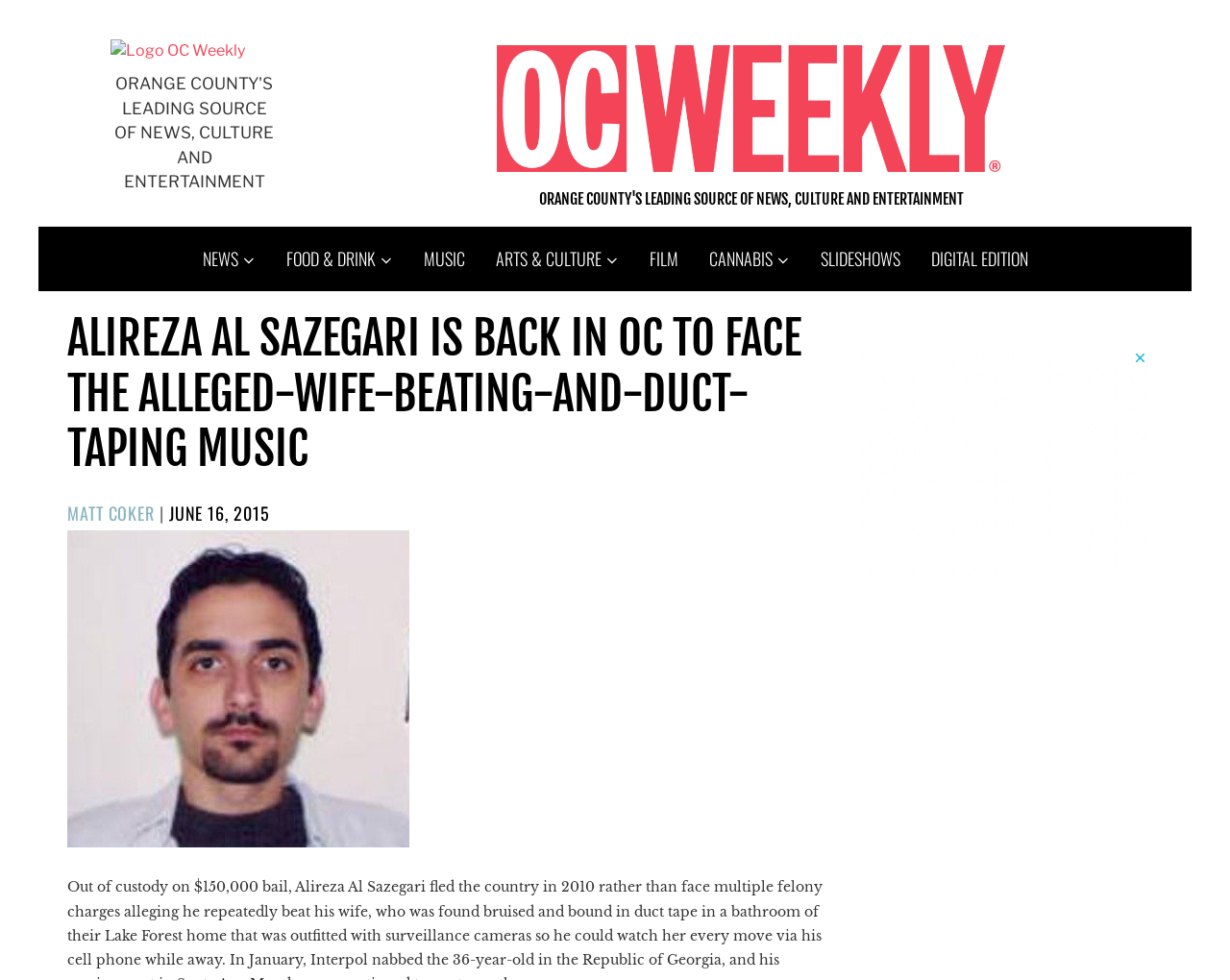Give a one-word or phrase response to the following question: What is the main topic of the article?

Alireza Al Sazegari